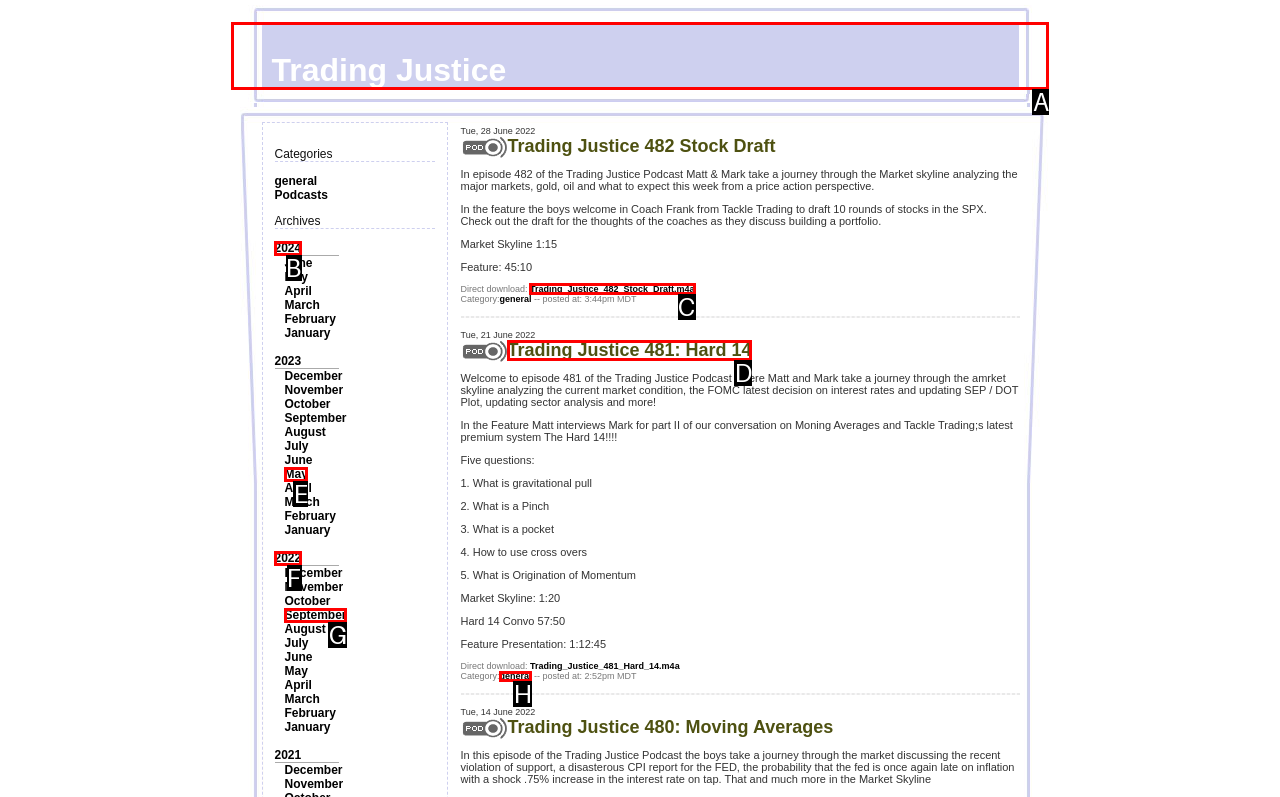Find the correct option to complete this instruction: Click the 'BOOK A CONSULTATION' button. Reply with the corresponding letter.

None